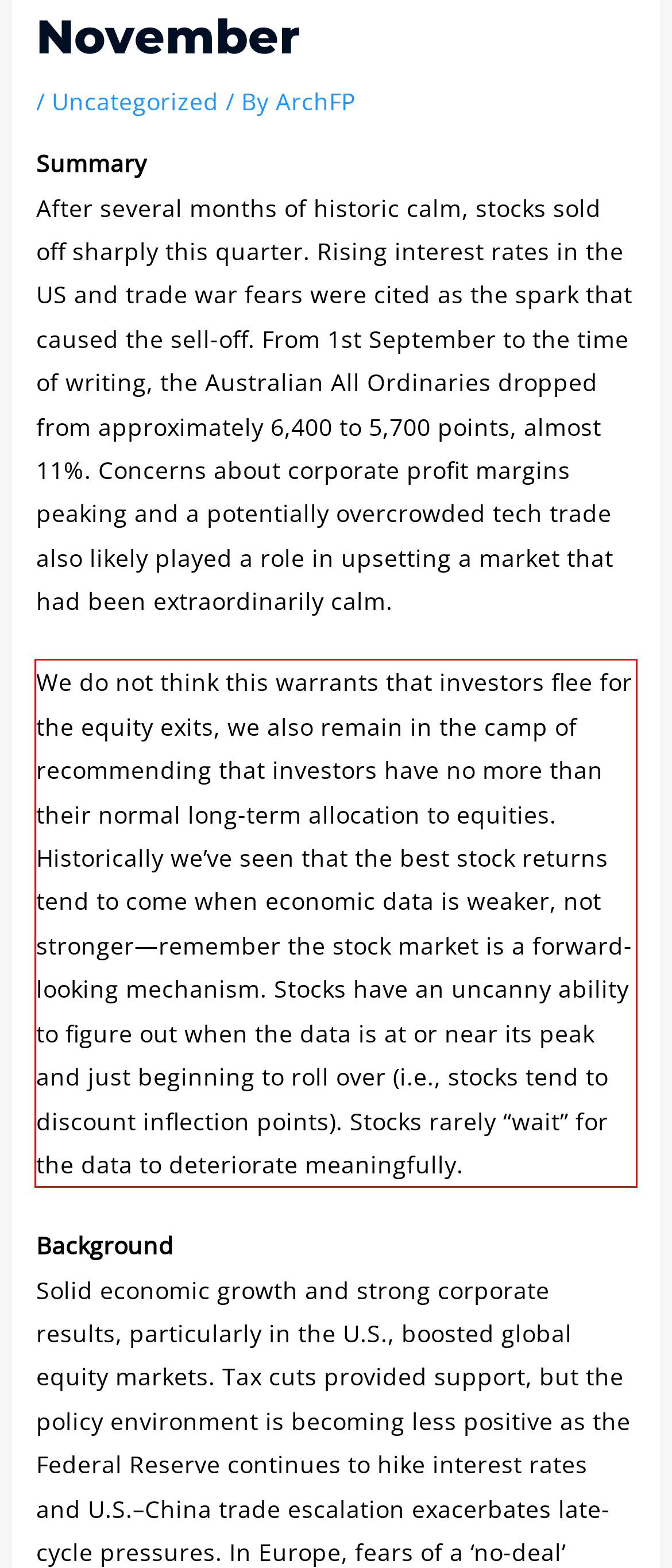Please identify the text within the red rectangular bounding box in the provided webpage screenshot.

We do not think this warrants that investors flee for the equity exits, we also remain in the camp of recommending that investors have no more than their normal long-term allocation to equities. Historically we’ve seen that the best stock returns tend to come when economic data is weaker, not stronger—remember the stock market is a forward-looking mechanism. Stocks have an uncanny ability to figure out when the data is at or near its peak and just beginning to roll over (i.e., stocks tend to discount inflection points). Stocks rarely “wait” for the data to deteriorate meaningfully.